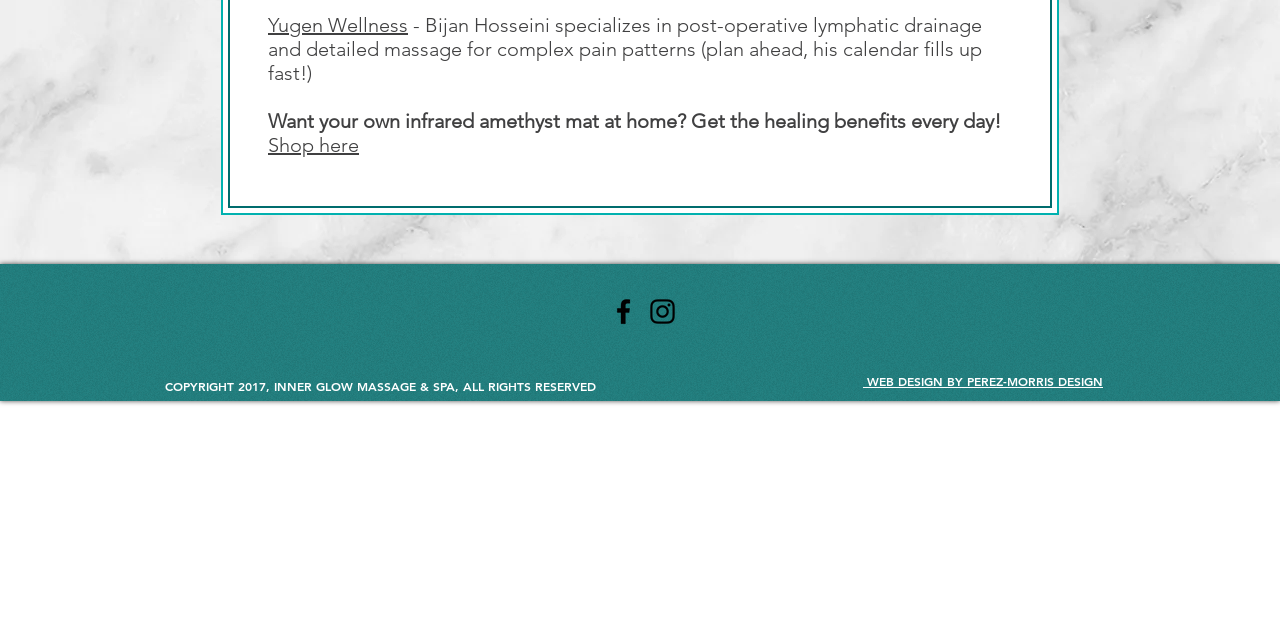Find the bounding box coordinates for the UI element that matches this description: "alt="Brand SA logo"".

None